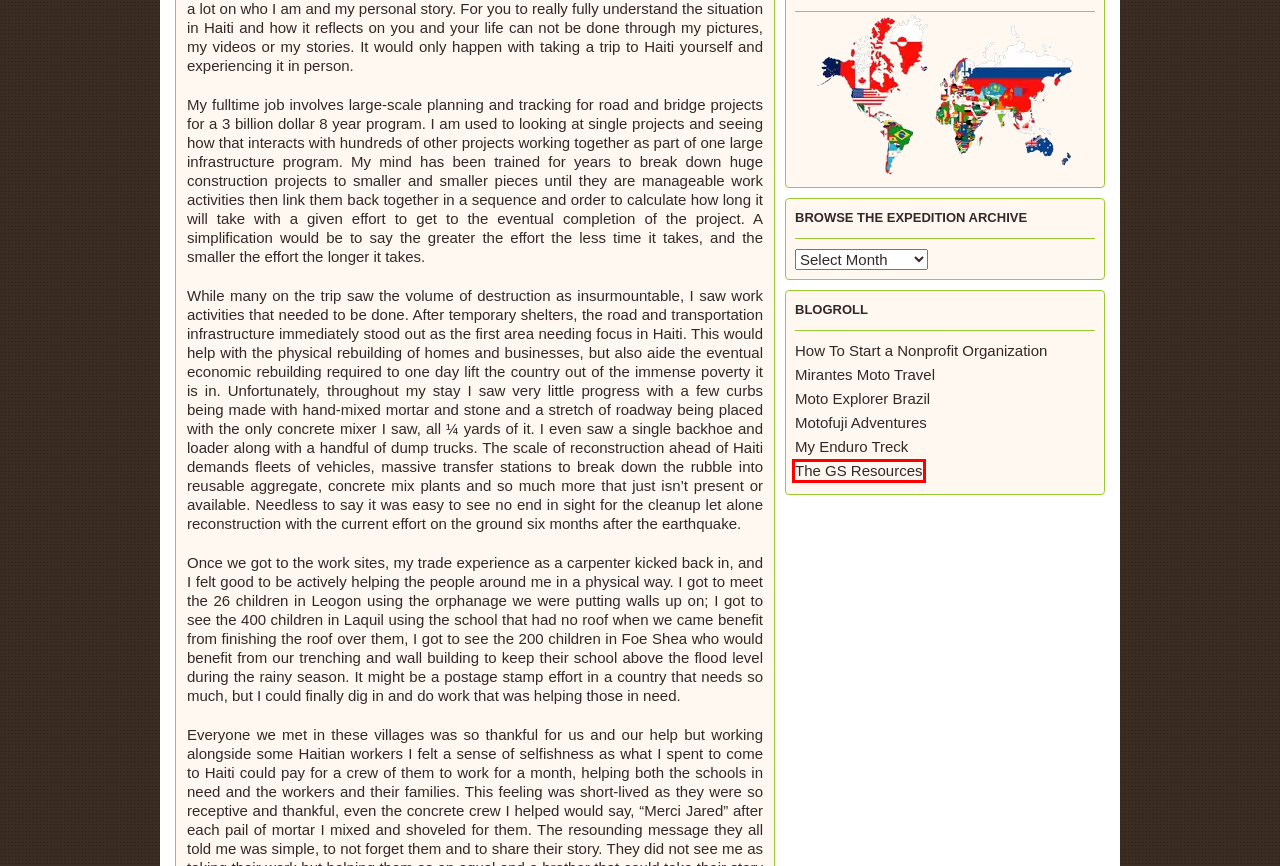A screenshot of a webpage is given with a red bounding box around a UI element. Choose the description that best matches the new webpage shown after clicking the element within the red bounding box. Here are the candidates:
A. Motorcycle Memoir  »  The American Dream
B. Motorcycle Memoir  Motorcycle Memoir, Around the World on a 1982 Suzuki GS850
C. Motorcycle Memoir  Motorcycle
D. Motorcycle Memoir  Sponsors
E. The GSResources
F. Motorcycle Memoir  Mission
G. Motorcycle Memoir  About
H. Motorcycle Memoir  Archive

E